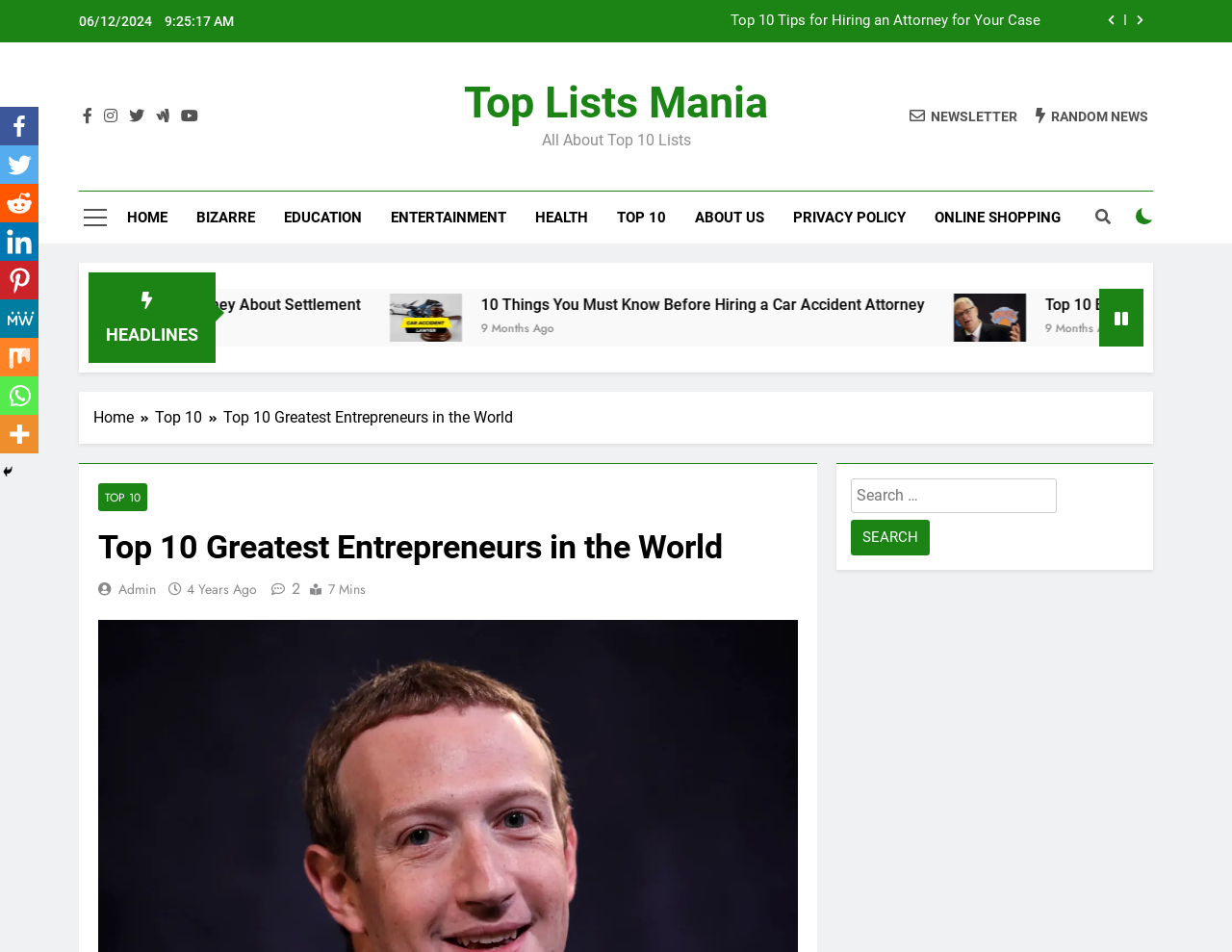Provide a one-word or one-phrase answer to the question:
How many months ago was the article 'Top 10 Greatest Entrepreneurs in the World' published?

4 Years Ago